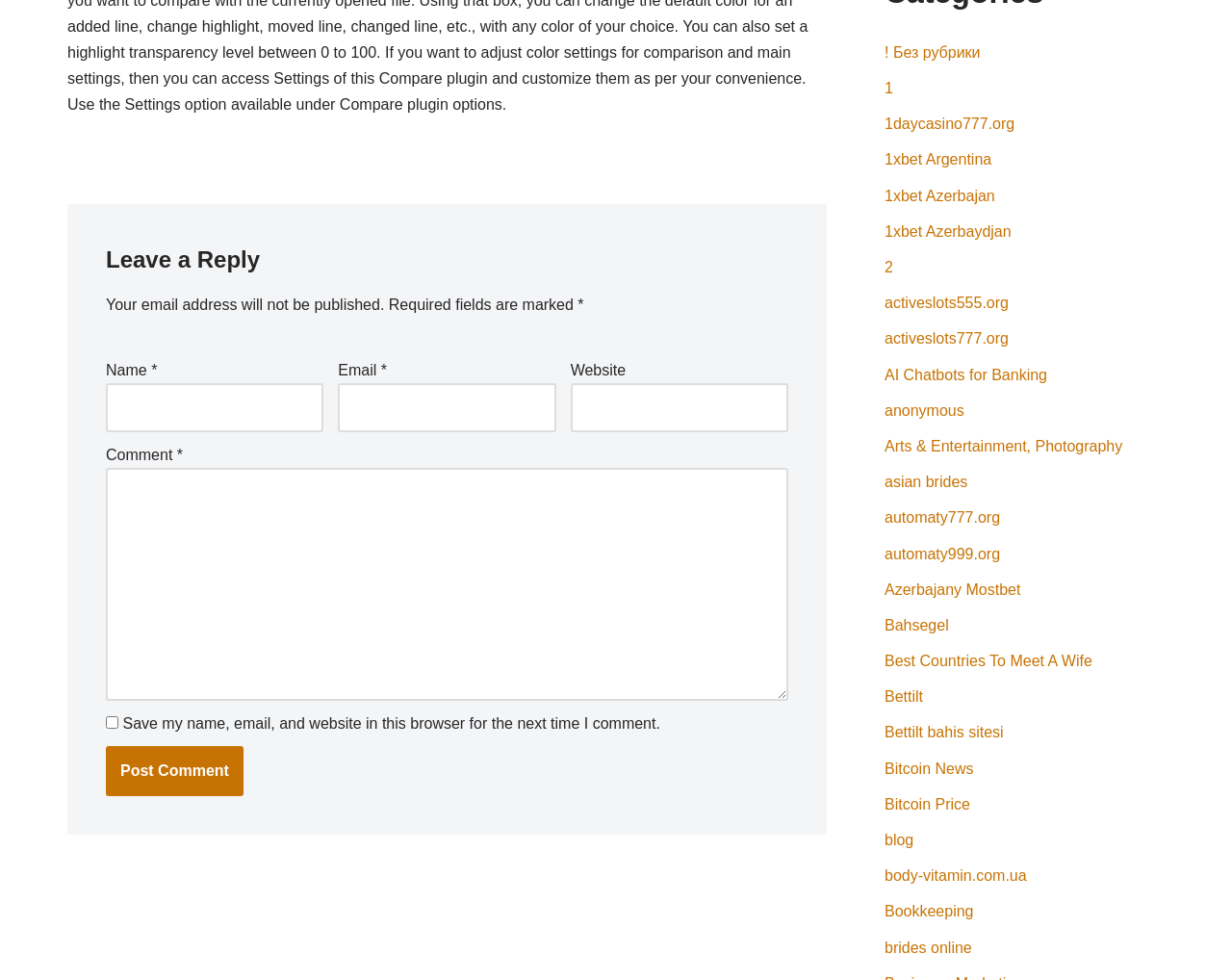Pinpoint the bounding box coordinates for the area that should be clicked to perform the following instruction: "Click the Post Comment button".

[0.086, 0.761, 0.198, 0.812]